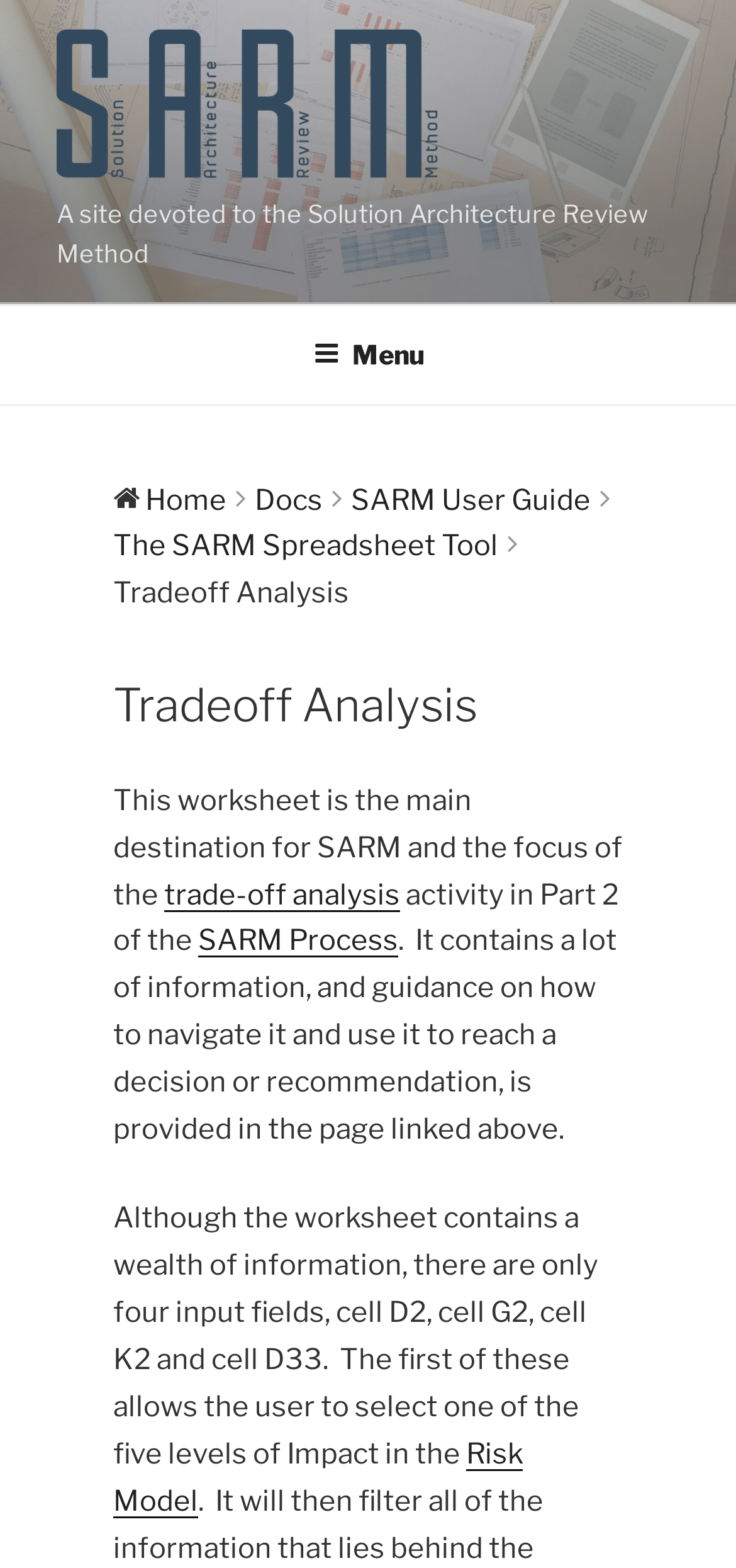Provide a comprehensive caption for the webpage.

The webpage is titled "Tradeoff Analysis" and appears to be a resource page for the Solution Architecture Review Method (SARM). At the top of the page, there is a link on the left side and a static text description of the site's purpose. Below this, there is a top menu navigation bar that spans the entire width of the page, containing a menu button on the left side and several links to other pages, including "Home", "Docs", "SARM User Guide", and "The SARM Spreadsheet Tool".

The main content of the page is focused on the tradeoff analysis worksheet, which is described as the main destination for SARM and the focus of Part 2 of the SARM Process. There is a heading that reads "Tradeoff Analysis" followed by a paragraph of text that explains the purpose of the worksheet and provides guidance on how to navigate it. The text also mentions that the worksheet contains a lot of information, but only four input fields.

The page also contains several links to related resources, including "trade-off analysis", "SARM Process", and "Risk Model". These links are scattered throughout the text, providing additional information and context to the reader. Overall, the page appears to be a informative resource for those using the SARM method, providing detailed information about the tradeoff analysis worksheet and its role in the process.